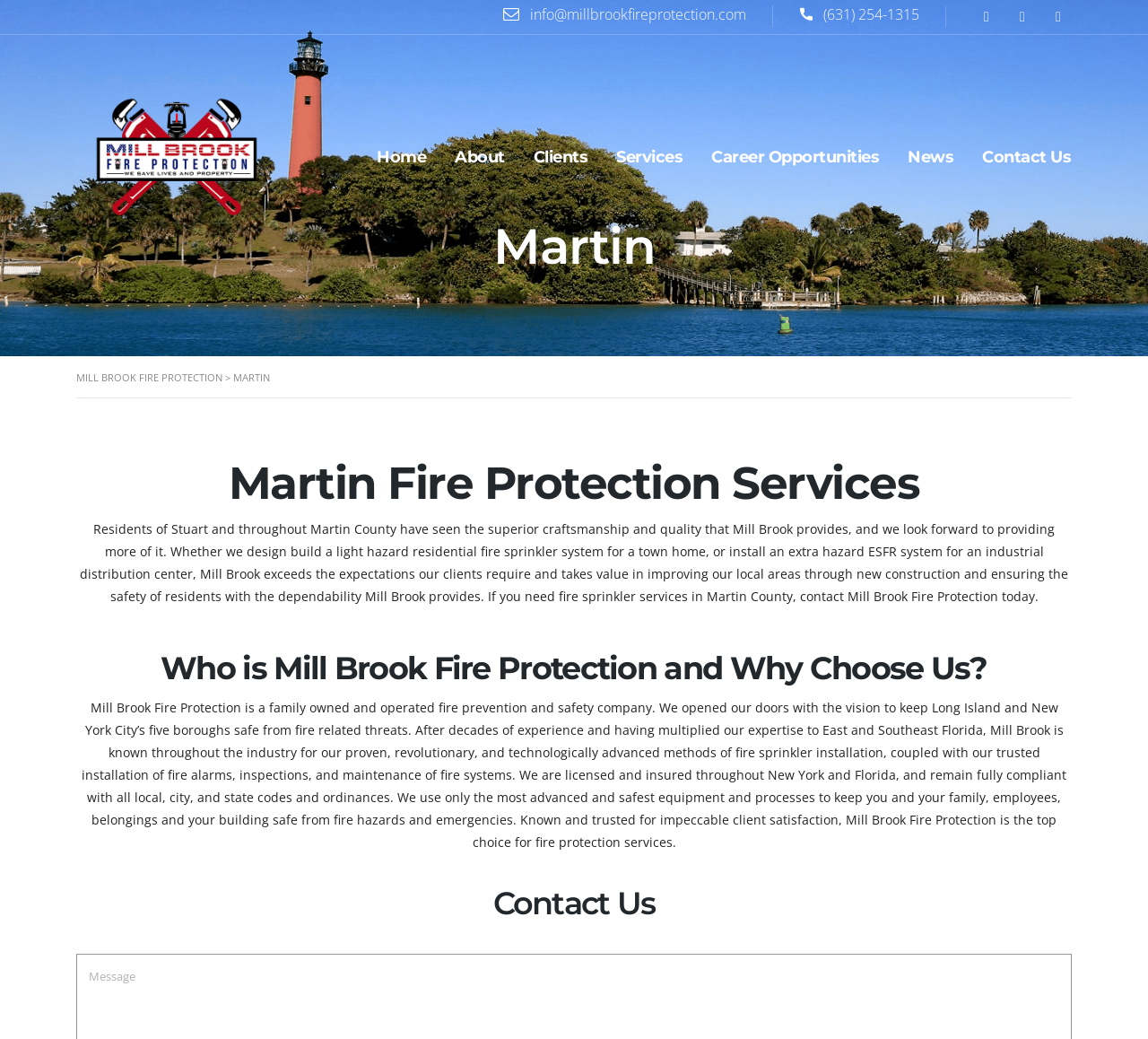Kindly respond to the following question with a single word or a brief phrase: 
What is the vision of Mill Brook Fire Protection?

To keep areas safe from fire related threats